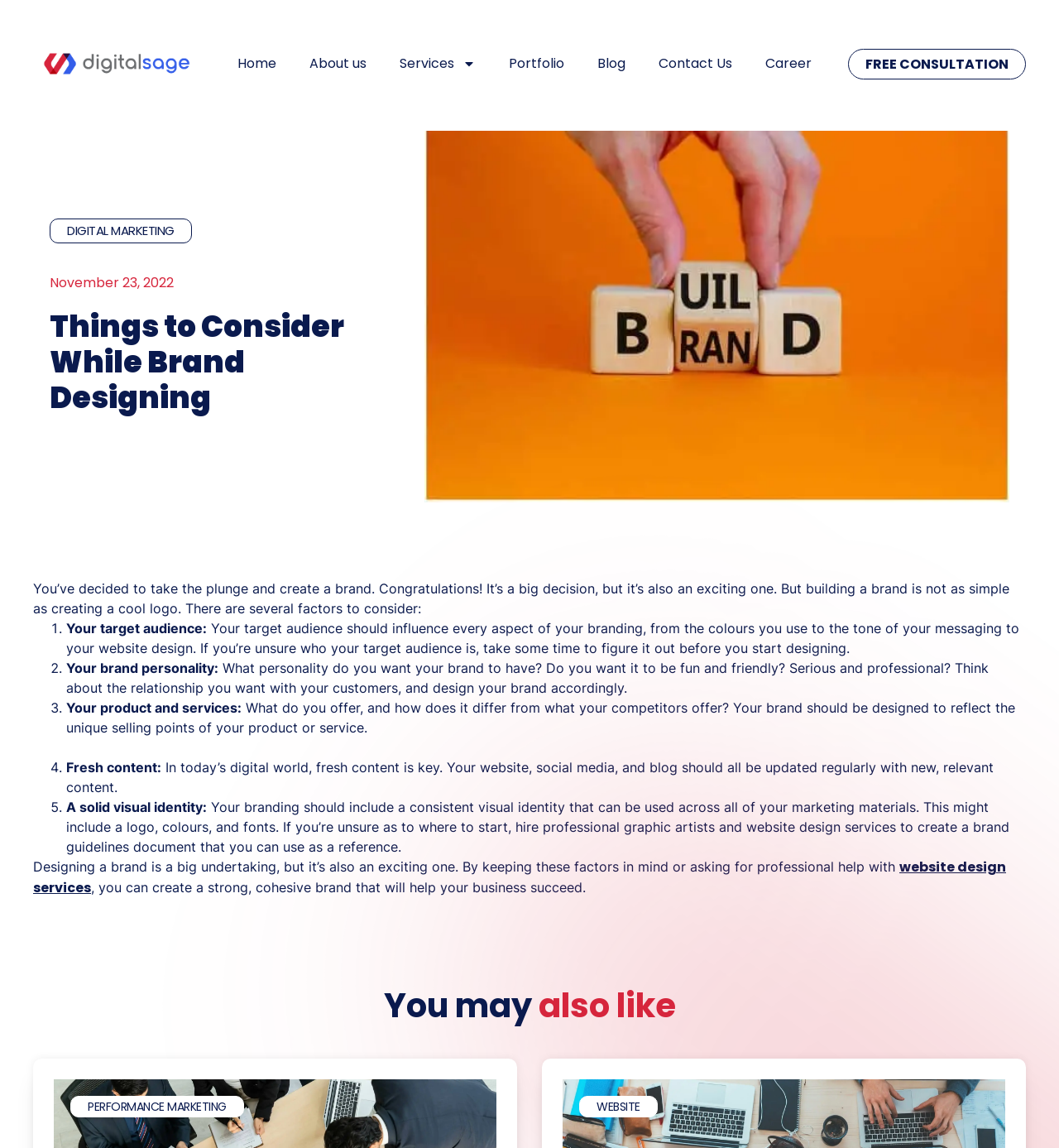Identify the coordinates of the bounding box for the element that must be clicked to accomplish the instruction: "Get a 'FREE CONSULTATION'".

[0.801, 0.042, 0.969, 0.069]